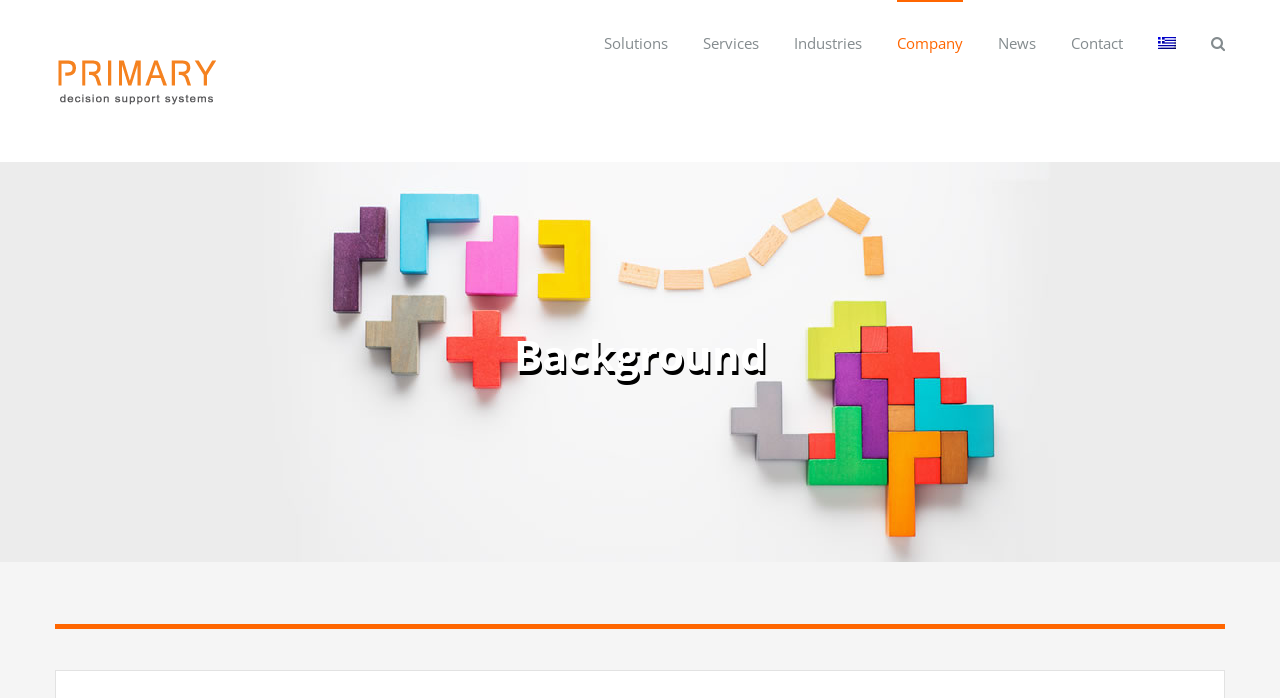Please locate the UI element described by "Services" and provide its bounding box coordinates.

[0.549, 0.0, 0.593, 0.12]